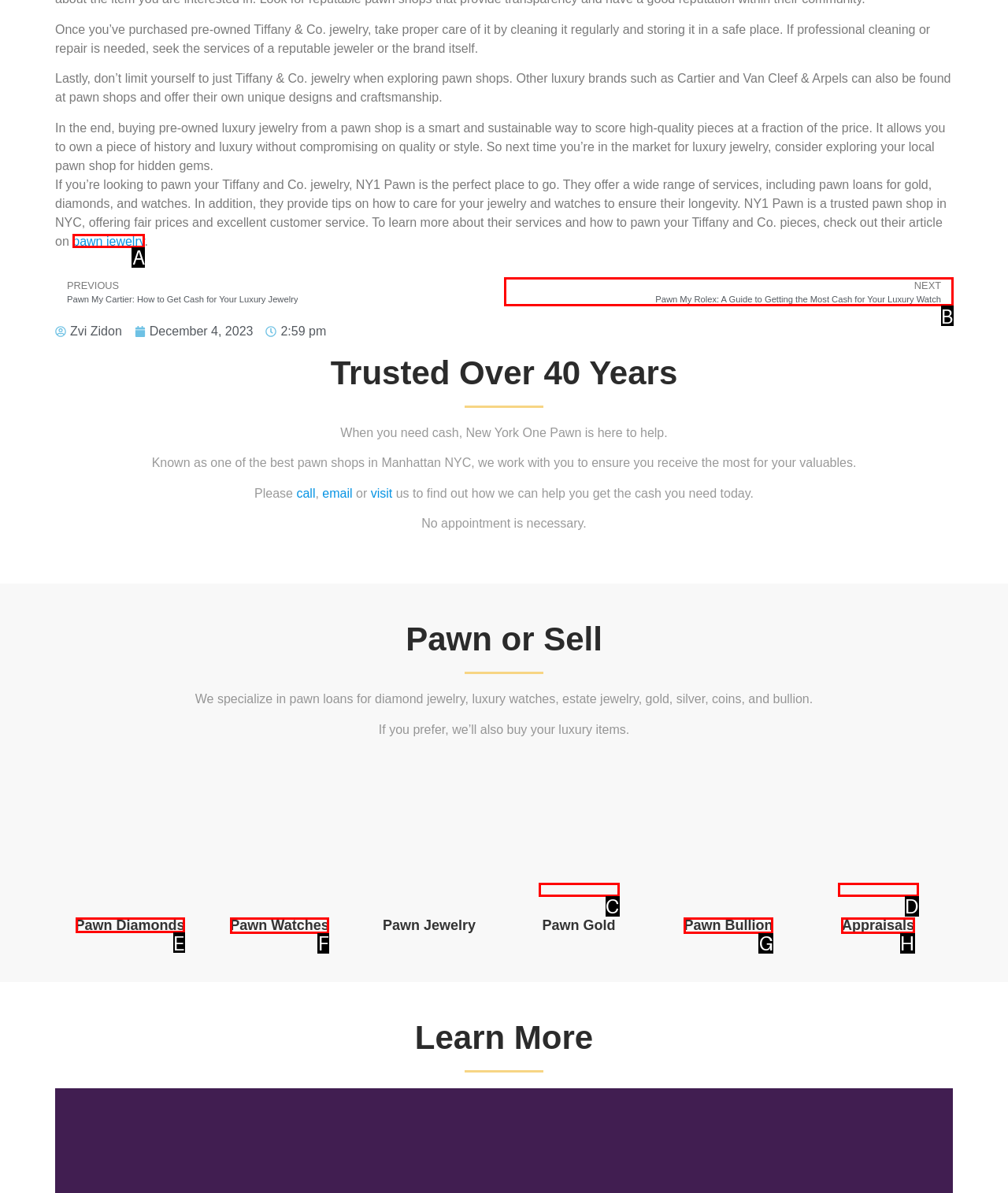Point out the correct UI element to click to carry out this instruction: get information about 'Pawn Diamonds'
Answer with the letter of the chosen option from the provided choices directly.

E